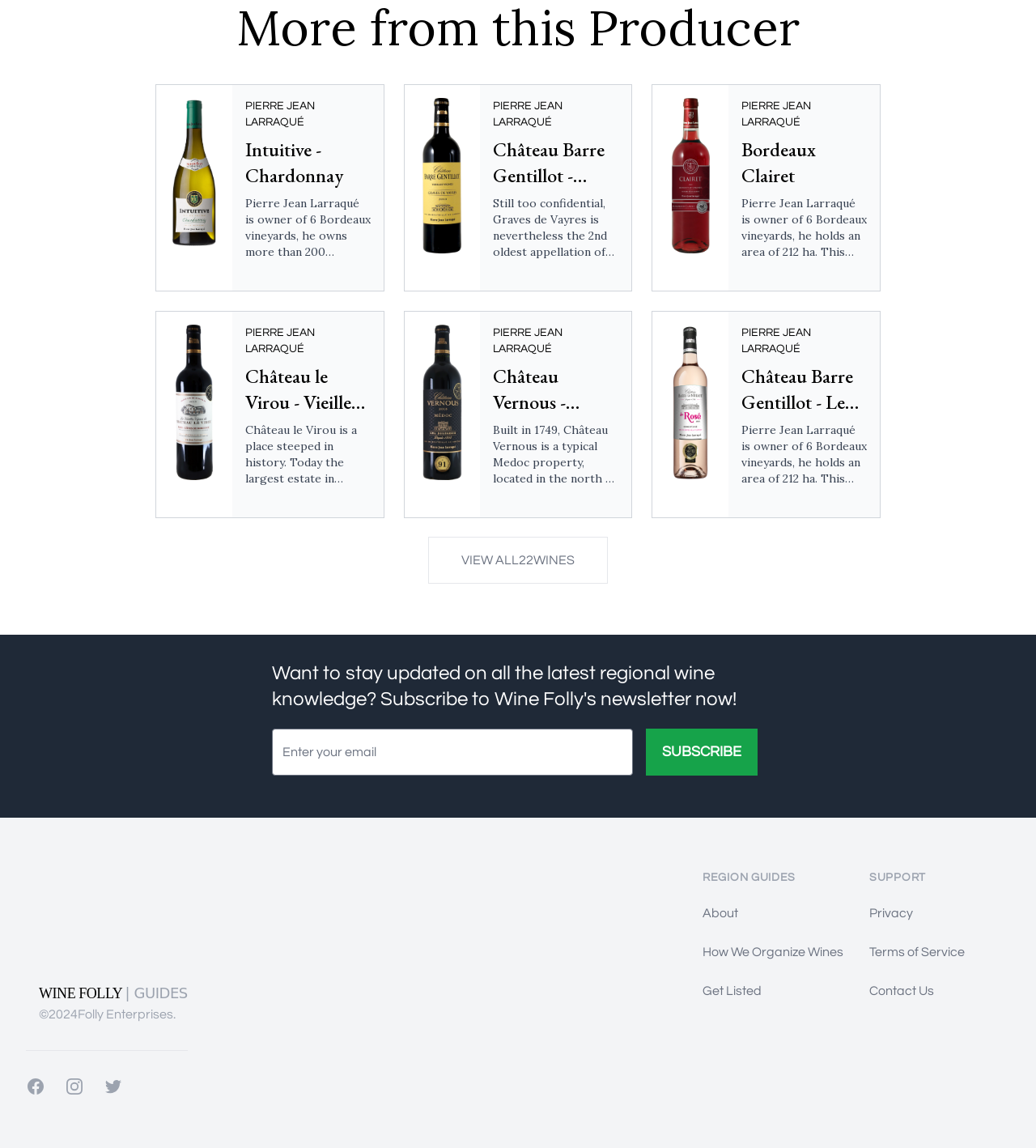Please determine the bounding box coordinates of the element to click in order to execute the following instruction: "Subscribe to Wine Folly's newsletter". The coordinates should be four float numbers between 0 and 1, specified as [left, top, right, bottom].

[0.623, 0.635, 0.731, 0.676]